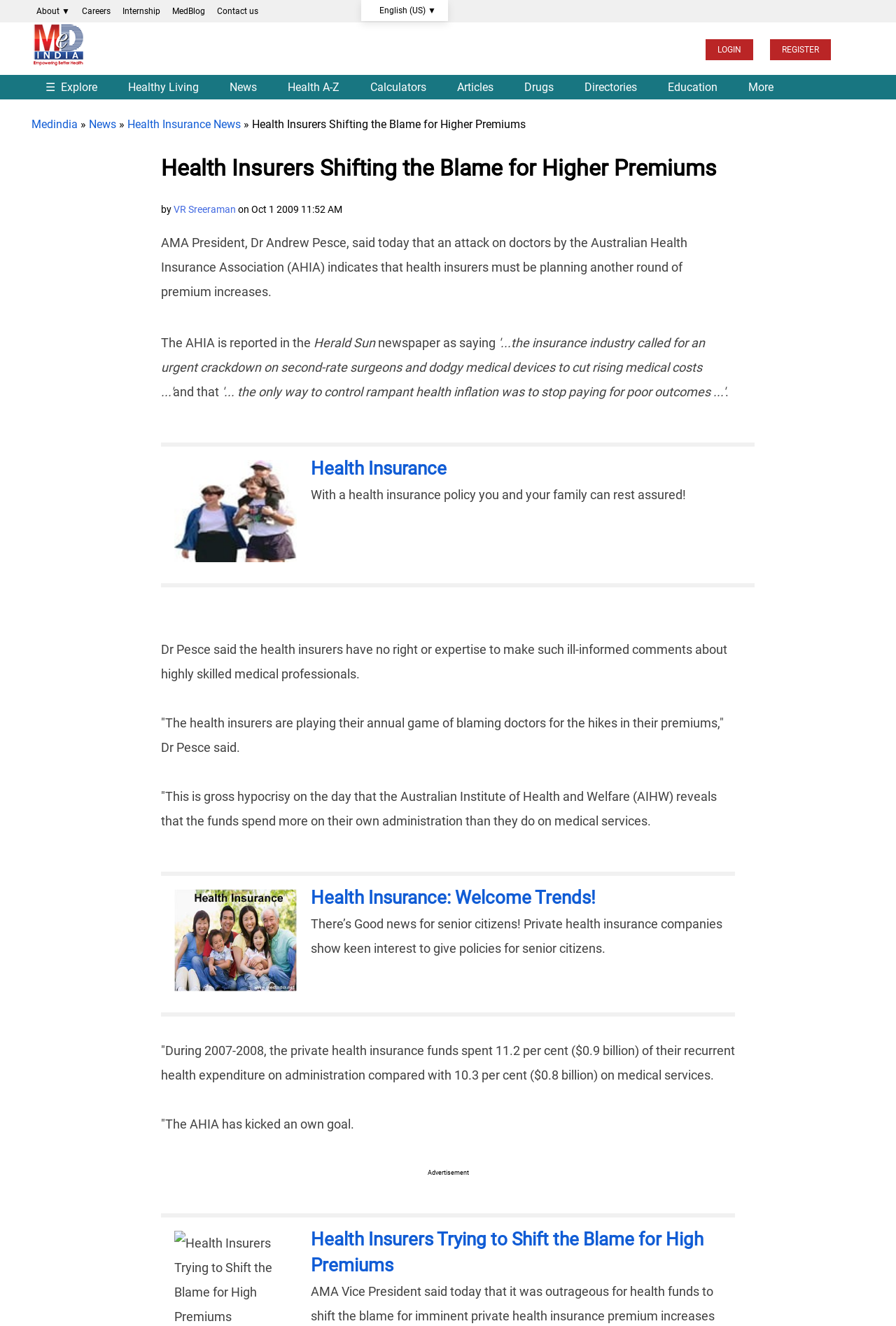Consider the image and give a detailed and elaborate answer to the question: 
What is the name of the newspaper mentioned in the article?

The answer can be found in the article content, where it is mentioned that 'The AHIA is reported in the Herald Sun newspaper as saying...'.